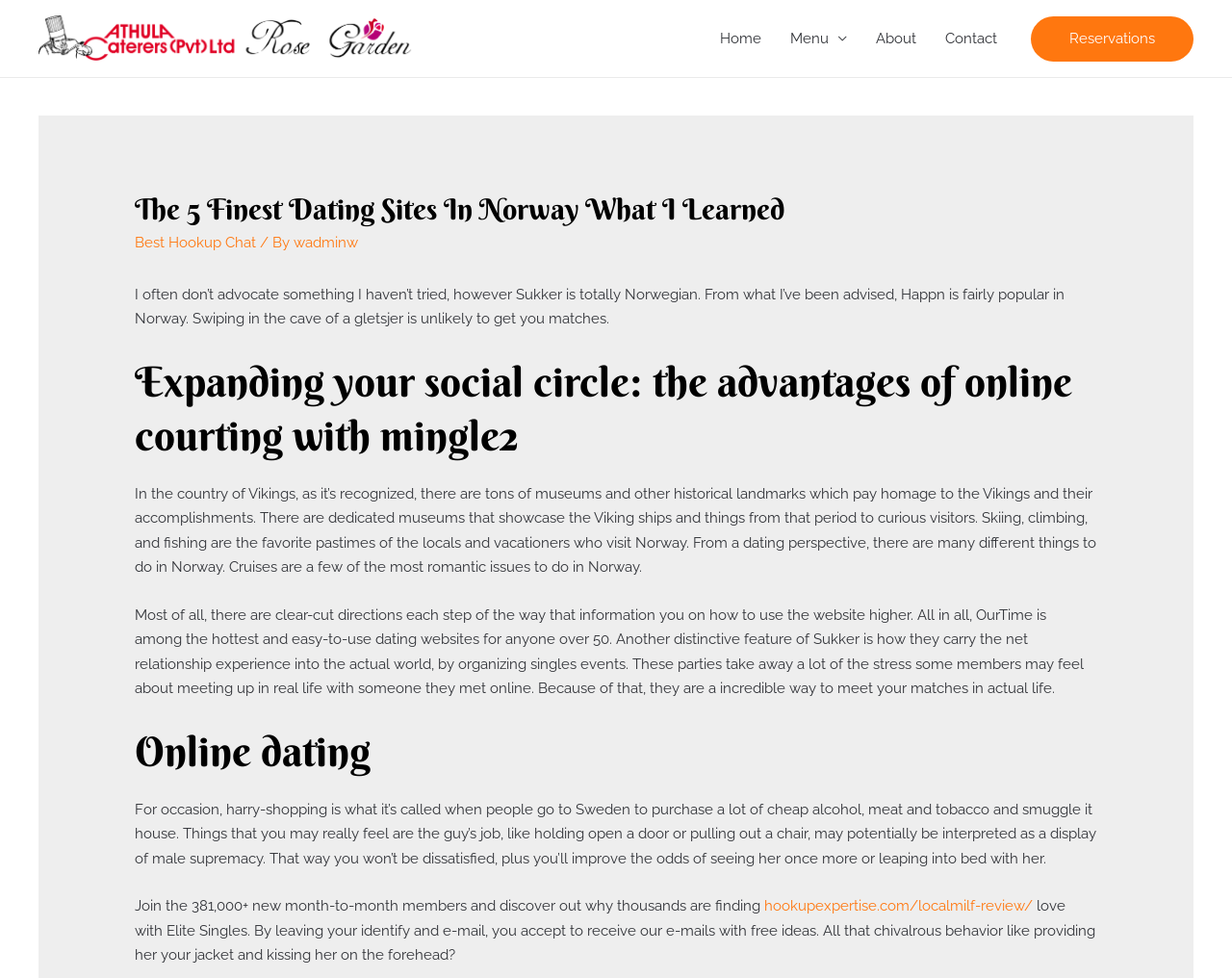Determine the bounding box coordinates for the area that needs to be clicked to fulfill this task: "Click on the 'Reservations' link". The coordinates must be given as four float numbers between 0 and 1, i.e., [left, top, right, bottom].

[0.837, 0.016, 0.969, 0.062]